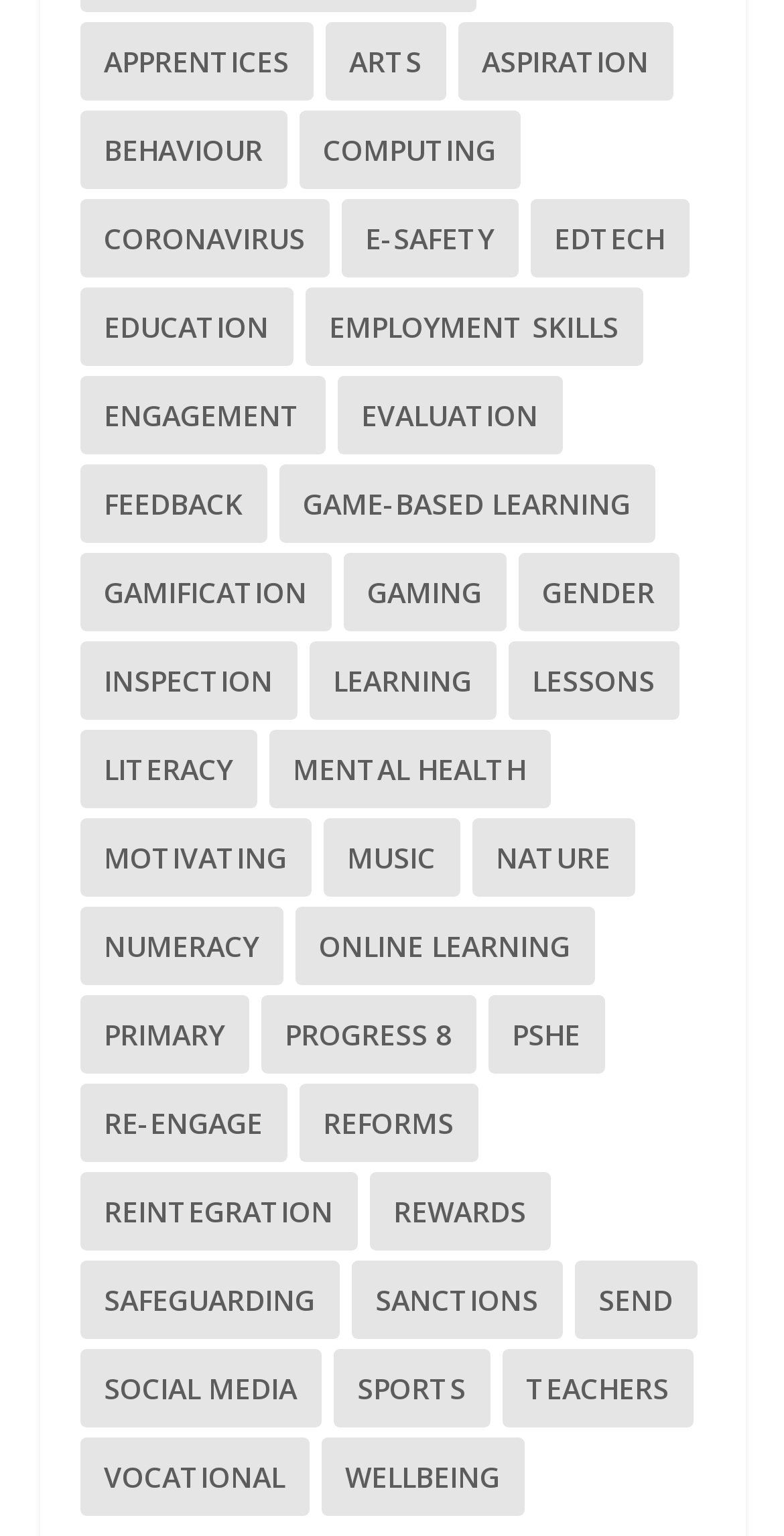Determine the bounding box for the UI element that matches this description: "Apprentices".

[0.101, 0.014, 0.399, 0.065]